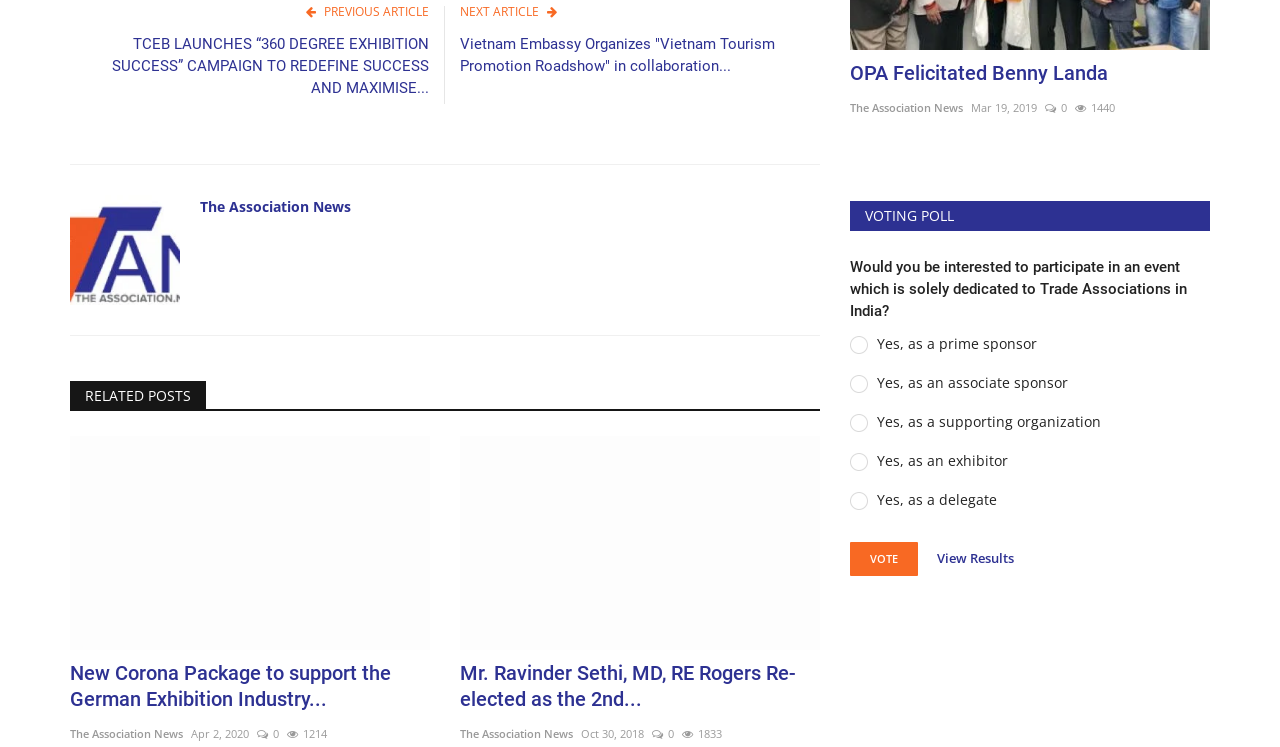What is the title of the first article?
Provide a one-word or short-phrase answer based on the image.

TCEB LAUNCHES “360 DEGREE EXHIBITION SUCCESS” CAMPAIGN